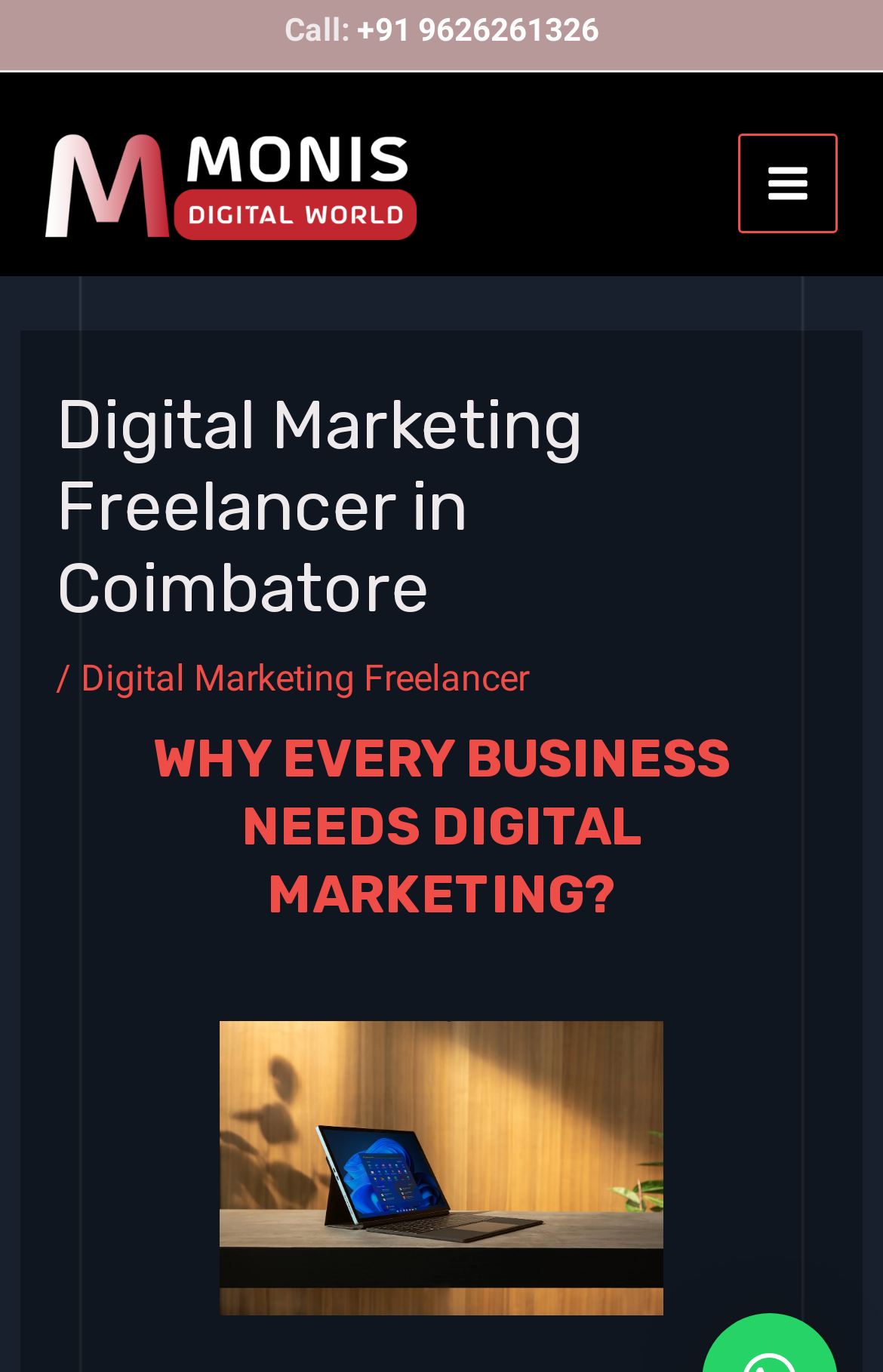Provide an in-depth caption for the elements present on the webpage.

The webpage is about Moni's Digital World, a digital marketing freelancer in Coimbatore. At the top, there is a header section with a logo image of Moni's Digital World, accompanied by a link to the same name. Below the logo, there is a phone number "+91 9626261326" with a preceding label "Call:". 

On the top right, there is a main menu button labeled "MAIN MENU". When expanded, it reveals a header section with a heading "Digital Marketing Freelancer in Coimbatore" followed by a slash and a link to "Digital Marketing Freelancer". 

The main content of the webpage starts with a heading "WHY EVERY BUSINESS NEEDS DIGITAL MARKETING?" positioned in the middle of the page. Below this heading, there is a large image related to digital marketing freelancer in Coimbatore, taking up most of the bottom half of the page.